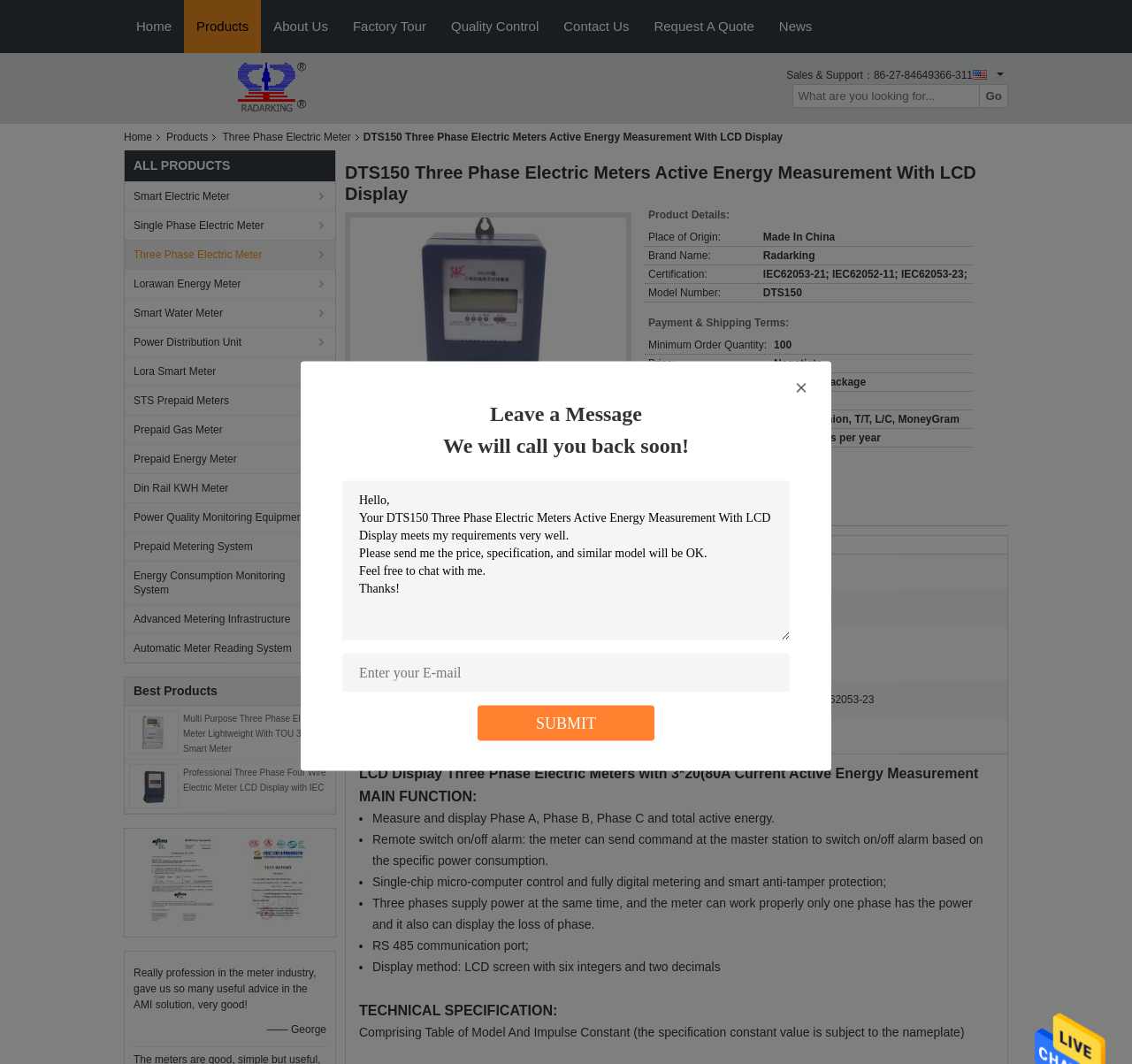Create an elaborate caption for the webpage.

This webpage is about a product called DTS150 Three Phase Electric Meters Active Energy Measurement With LCD Display. At the top, there is a navigation menu with links to "Home", "Products", "About Us", "Factory Tour", "Quality Control", "Contact Us", and "News". Below the navigation menu, there is a logo of WUHAN RADARKING ELECTRONICS CORP. with a link to the company's website.

On the left side of the page, there is a sidebar with links to various products, including "Smart Electric Meter", "Single Phase Electric Meter", "Three Phase Electric Meter", and others. Below the sidebar, there is a section titled "Best Products" with a table displaying two products, each with an image, a heading, and a link.

In the main content area, there is a heading that reads "DTS150 Three Phase Electric Meters Active Energy Measurement With LCD Display". Below the heading, there is a table with two rows, each displaying a product with an image, a heading, and a link. The products are "Multi Purpose Three Phase Electric Meter Lightweight With TOU 3P4W Smart Meter" and "Professional Three Phase Four Wire Electric Meter LCD Display with IEC".

On the right side of the page, there is a section with a heading that reads "Leave a Message" and a text box where users can enter their inquiry details. Below the text box, there is a button that reads "SUBMIT". There is also a link that reads "Send Message" at the top right corner of the page.

At the bottom of the page, there are two certifications from China WUHAN RADARKING ELECTRONICS CORP. with images and links. Below the certifications, there is a testimonial from a customer named George, praising the company's professionalism in the meter industry.